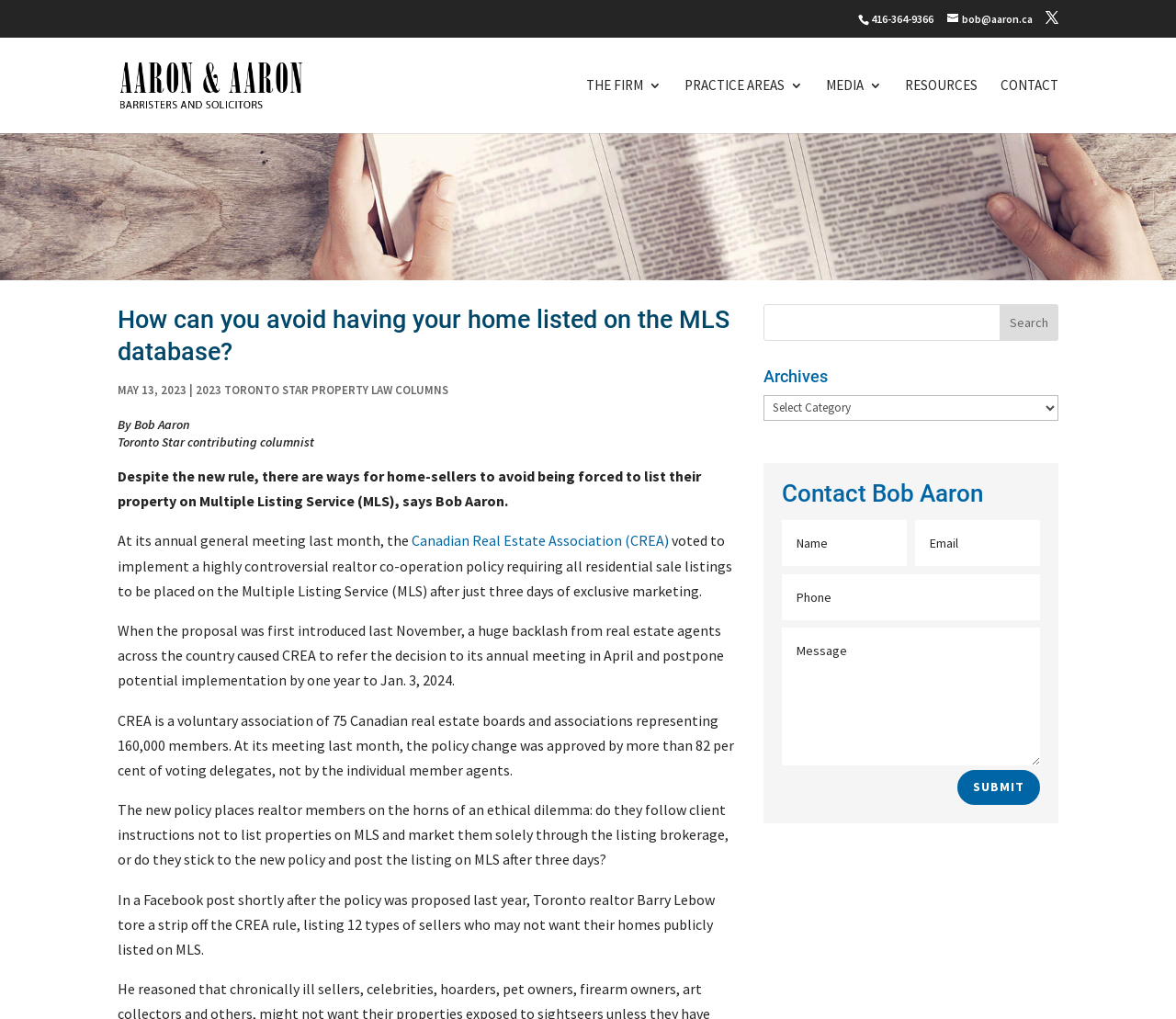Kindly respond to the following question with a single word or a brief phrase: 
Who is the author of the article?

Bob Aaron